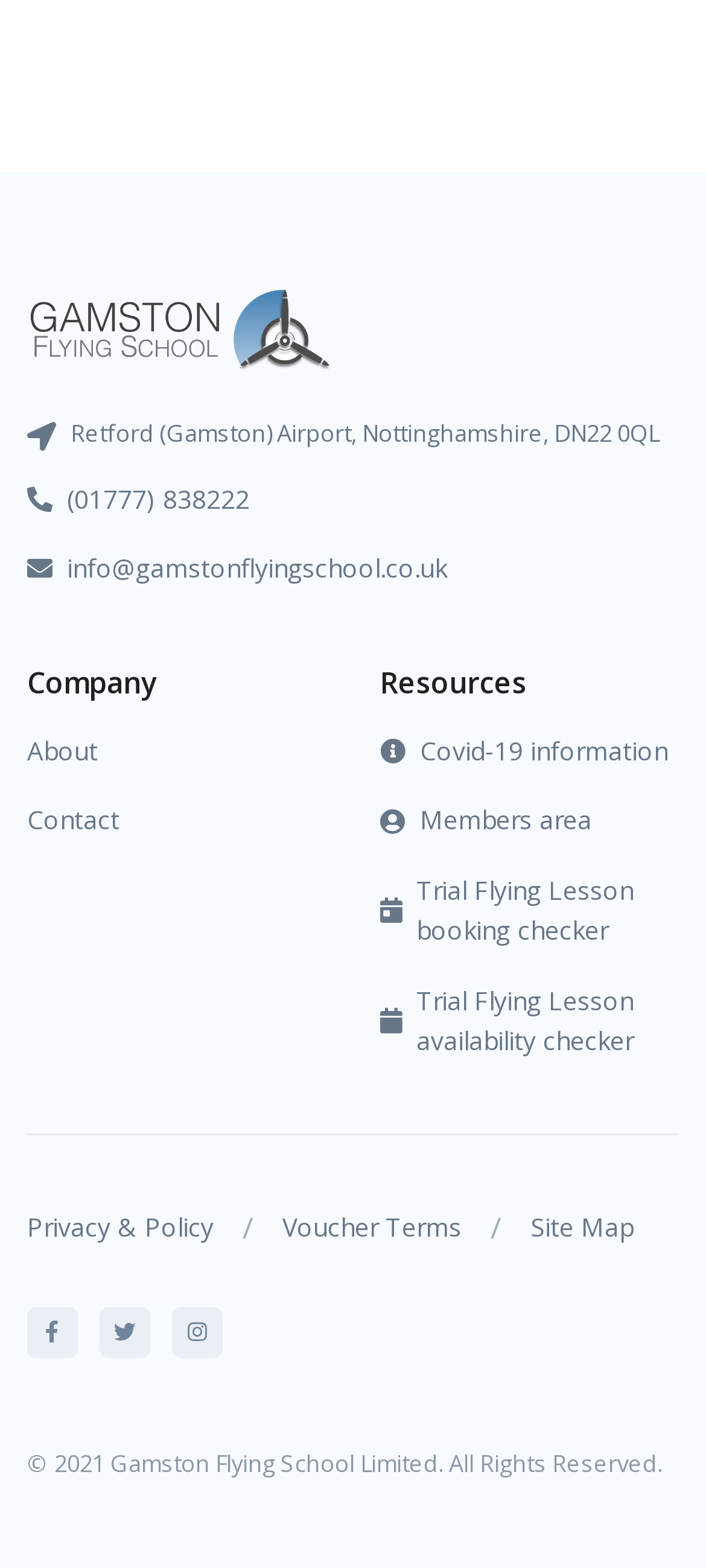Please find the bounding box coordinates (top-left x, top-left y, bottom-right x, bottom-right y) in the screenshot for the UI element described as follows: Privacy & Policy

[0.038, 0.761, 0.303, 0.806]